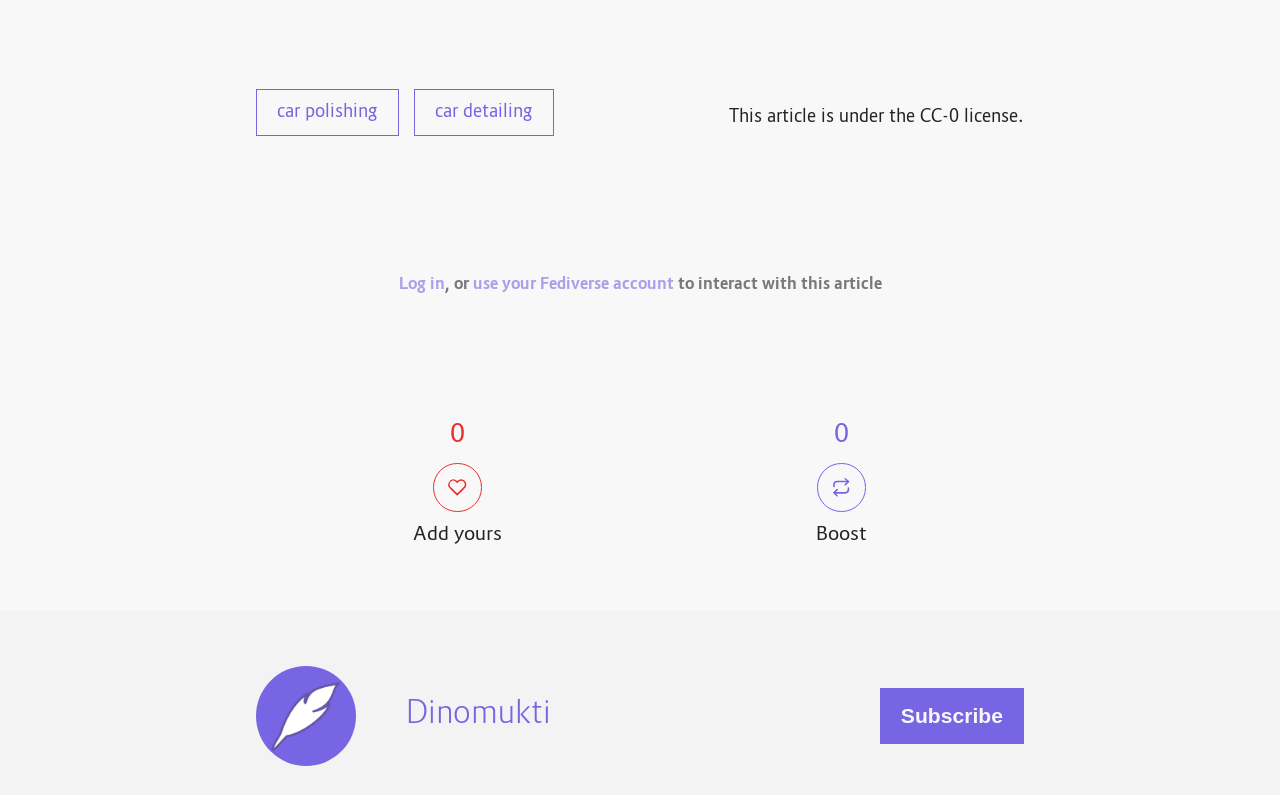Please answer the following query using a single word or phrase: 
How many likes does this article have?

0